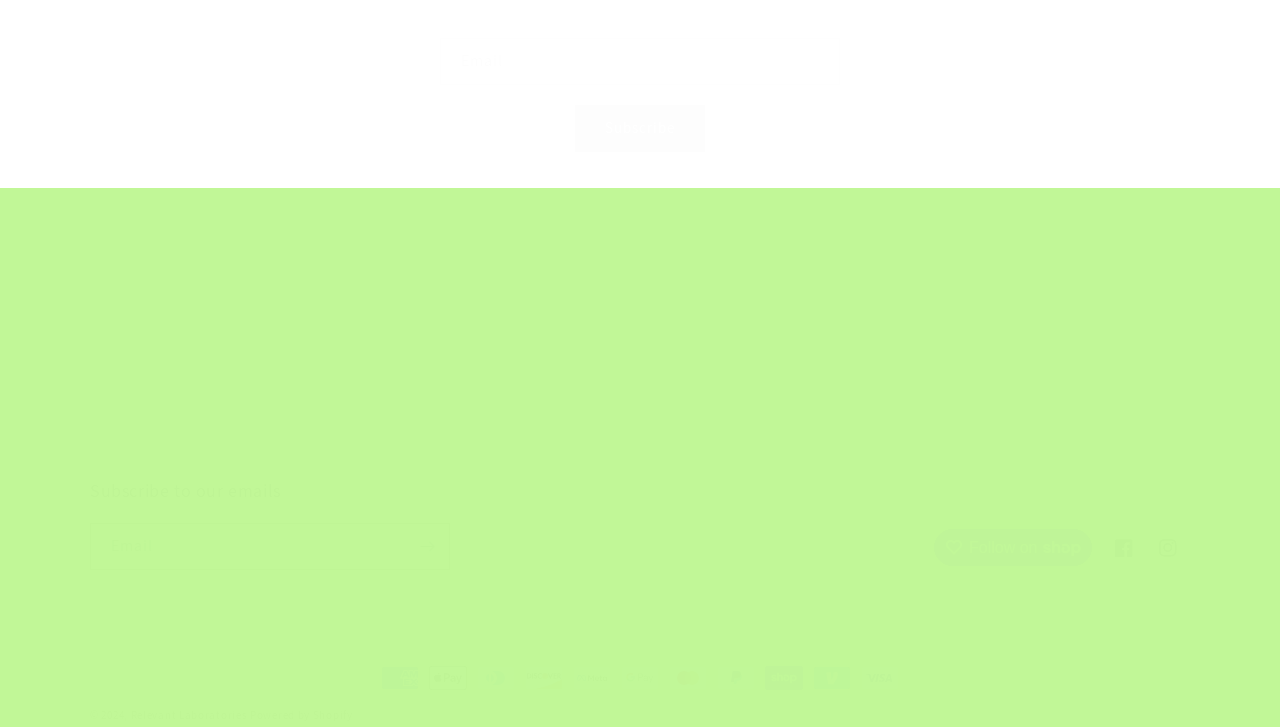Provide your answer in a single word or phrase: 
What is the purpose of the 'Subscribe' button?

To subscribe to emails